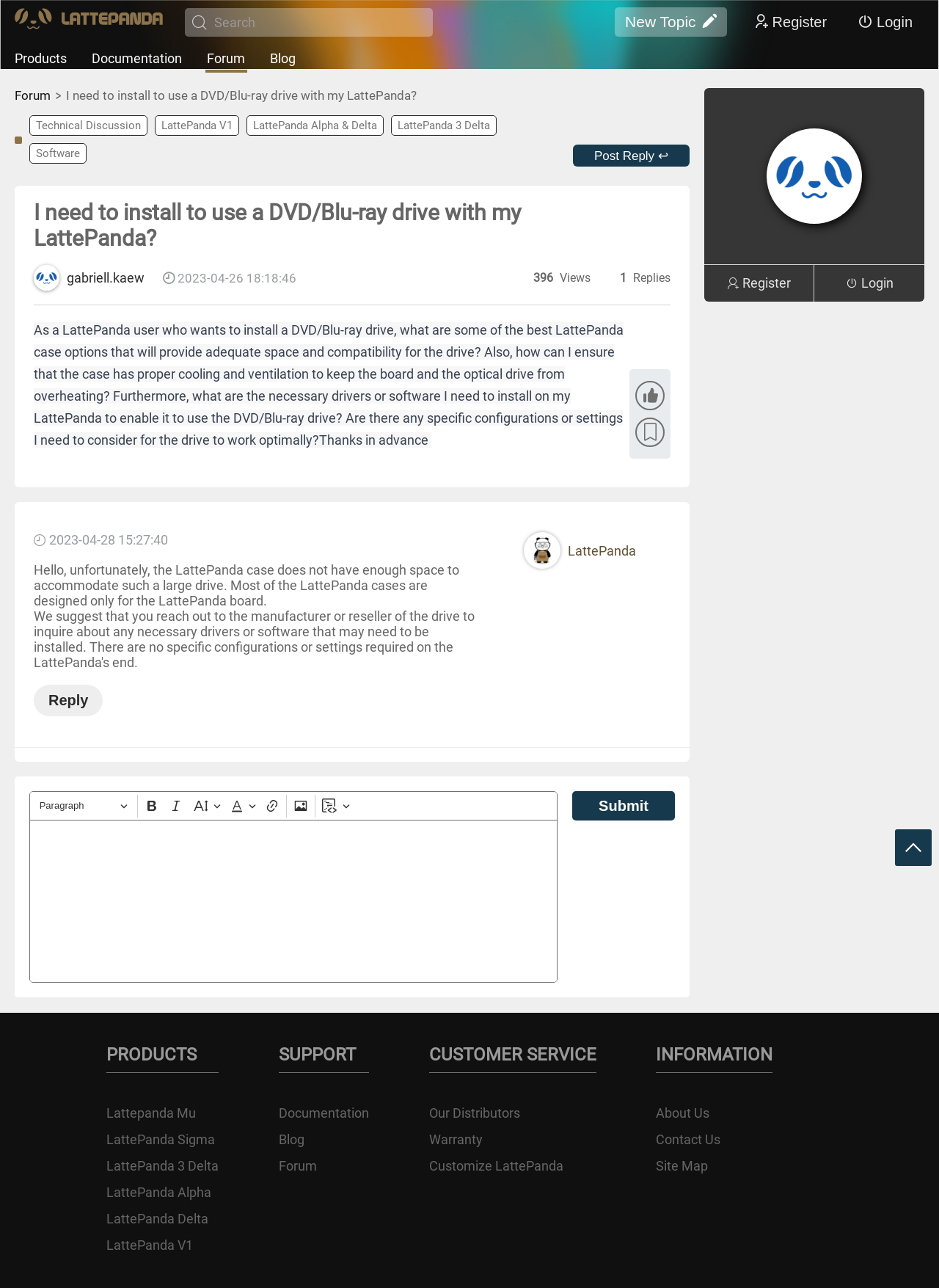Please find the bounding box coordinates of the section that needs to be clicked to achieve this instruction: "Create a new topic".

[0.655, 0.006, 0.774, 0.028]